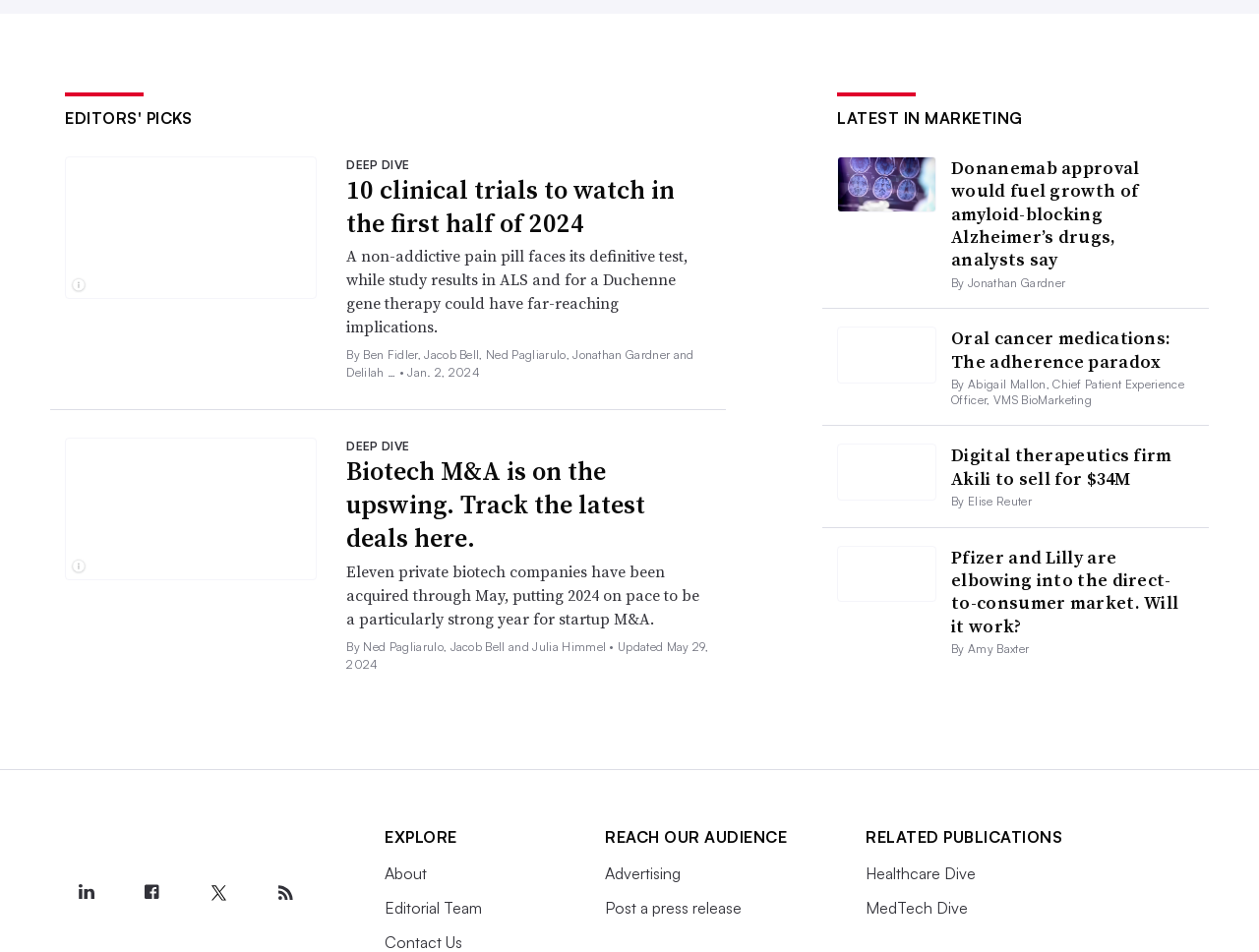What is the name of the company mentioned in the article about digital therapeutics?
Give a detailed explanation using the information visible in the image.

The article about digital therapeutics mentions a company called Akili, which is being sold for $34M.